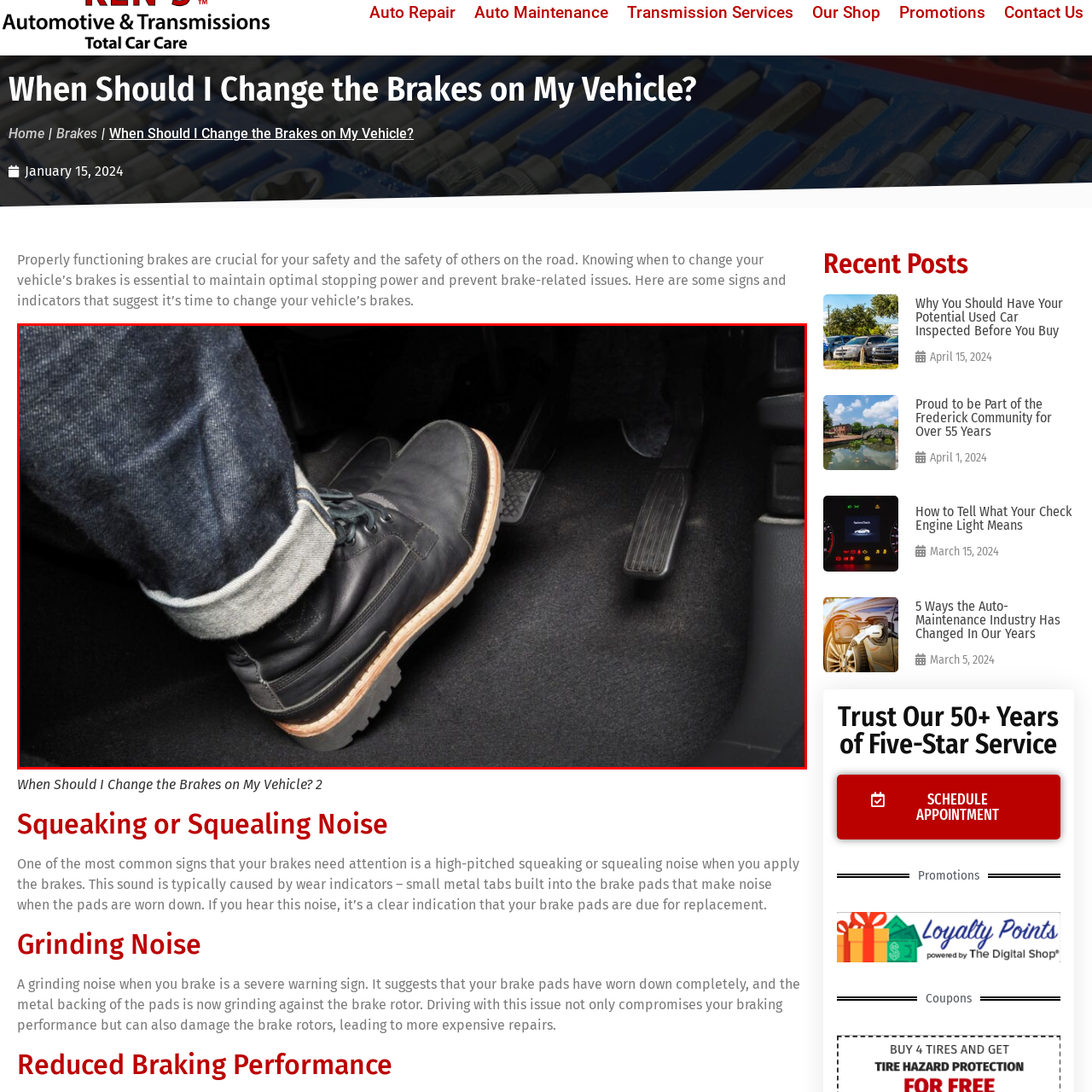What is the main topic of the accompanying article? Analyze the image within the red bounding box and give a one-word or short-phrase response.

Brake maintenance